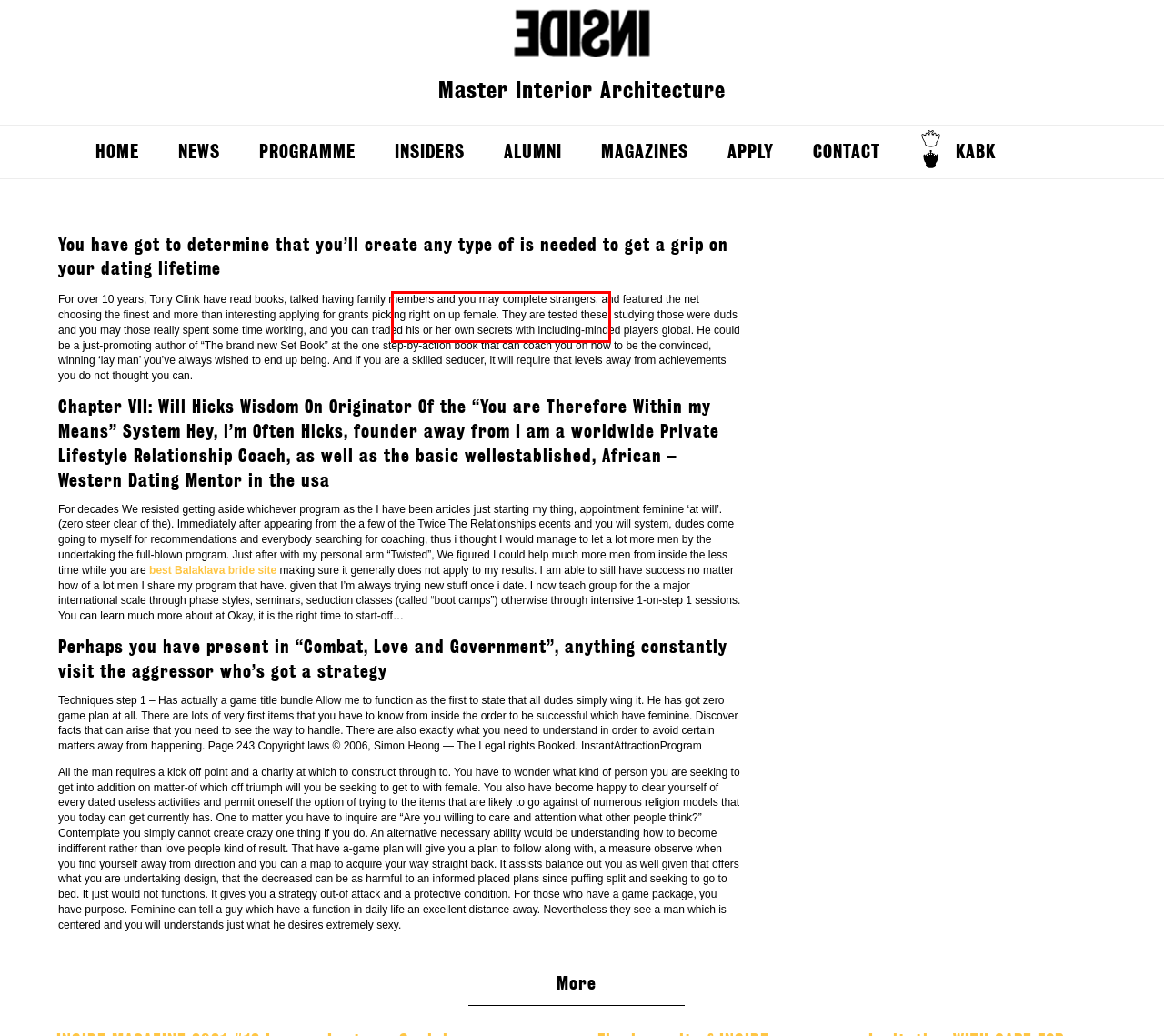Inspect the provided webpage screenshot, concentrating on the element within the red bounding box. Select the description that best represents the new webpage after you click the highlighted element. Here are the candidates:
A. THEORY - Inside	       Inside
B. INSIDER Initiatives - Inside	       Inside
C. Student work INTER - Inside	       Inside
D. INSIDERS - Inside	       Inside
E. Student work SPACE - Inside	       Inside
F. blog - Inside	       Inside
G. After INSIDE? - Inside	       Inside
H. Balaklava Women - Meet Balaklava Sexy Girls From Ukraine  In Jun 2024

B